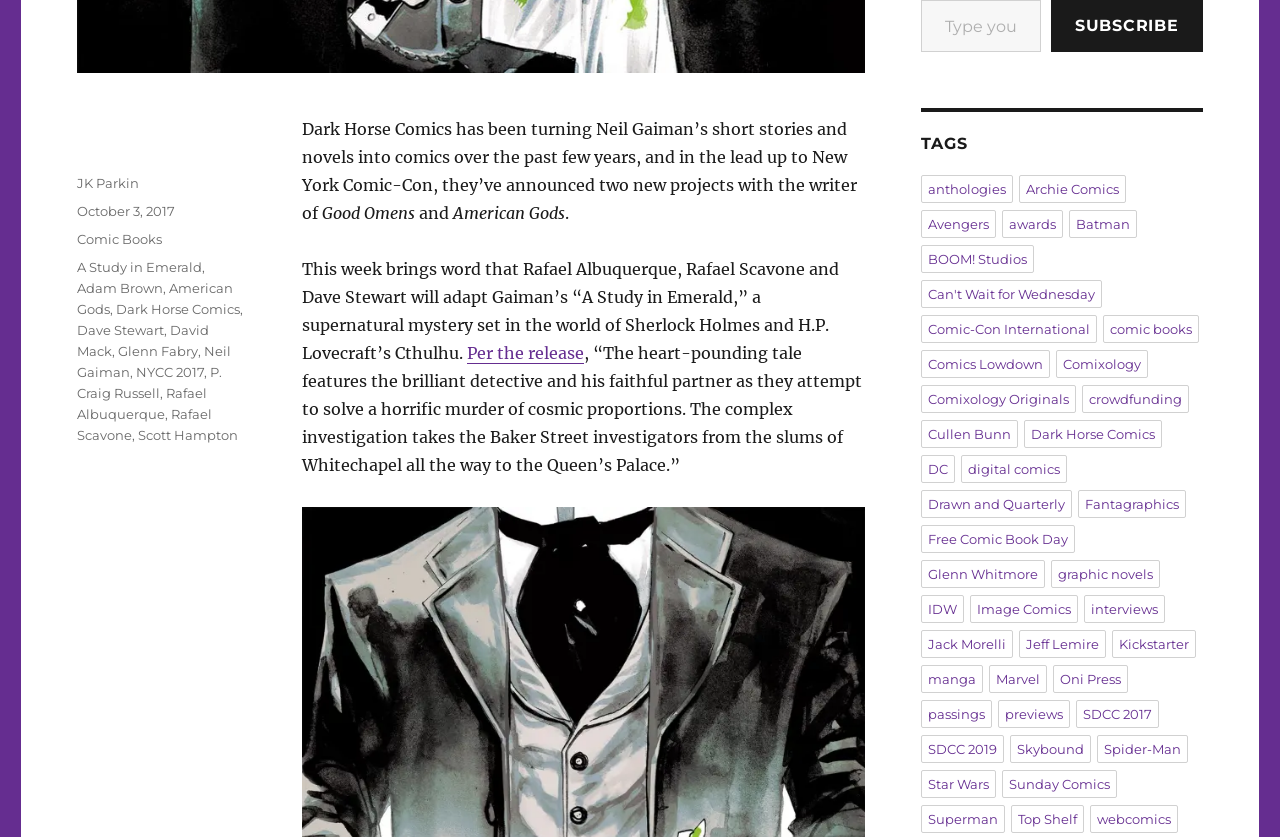Please mark the bounding box coordinates of the area that should be clicked to carry out the instruction: "Search for Dark Horse Comics".

[0.719, 0.001, 0.754, 0.071]